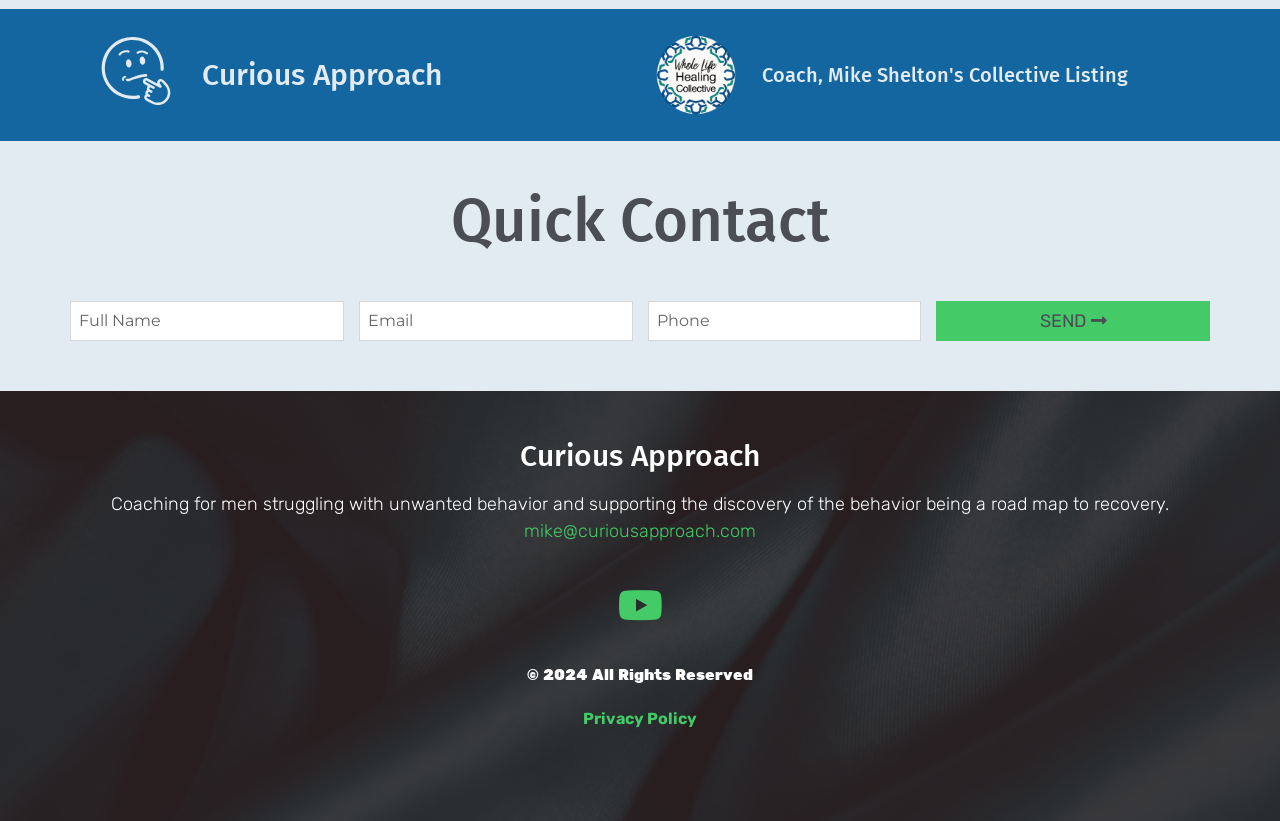Please find the bounding box coordinates of the element's region to be clicked to carry out this instruction: "Click the 'SEND' button".

[0.731, 0.366, 0.945, 0.415]